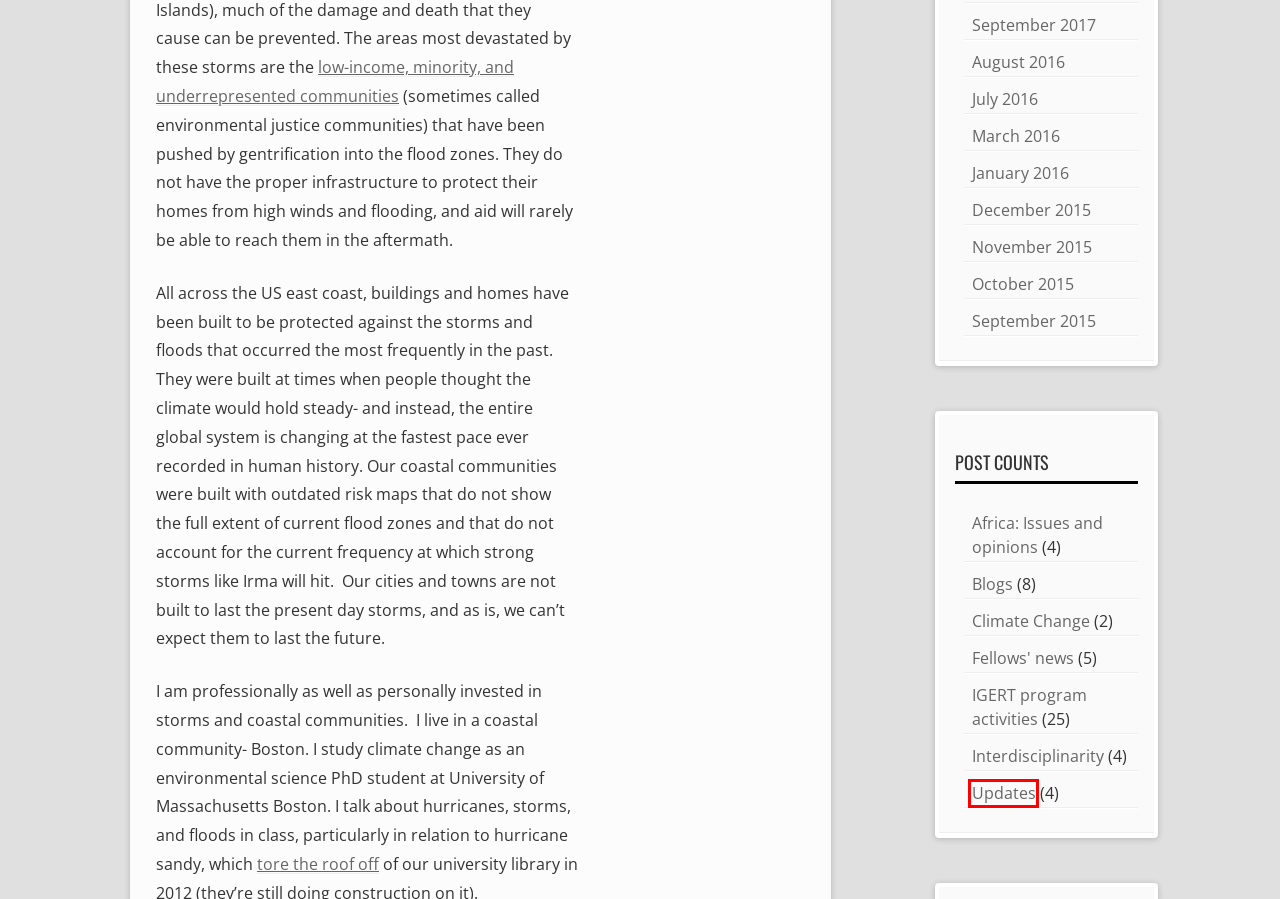Given a webpage screenshot with a UI element marked by a red bounding box, choose the description that best corresponds to the new webpage that will appear after clicking the element. The candidates are:
A. July 2016 – igert program
B. September 2015 – igert program
C. August 2016 – igert program
D. September 2017 – igert program
E. December 2015 – igert program
F. Updates – igert program
G. Africa: Issues and opinions – igert program
H. November 2015 – igert program

F